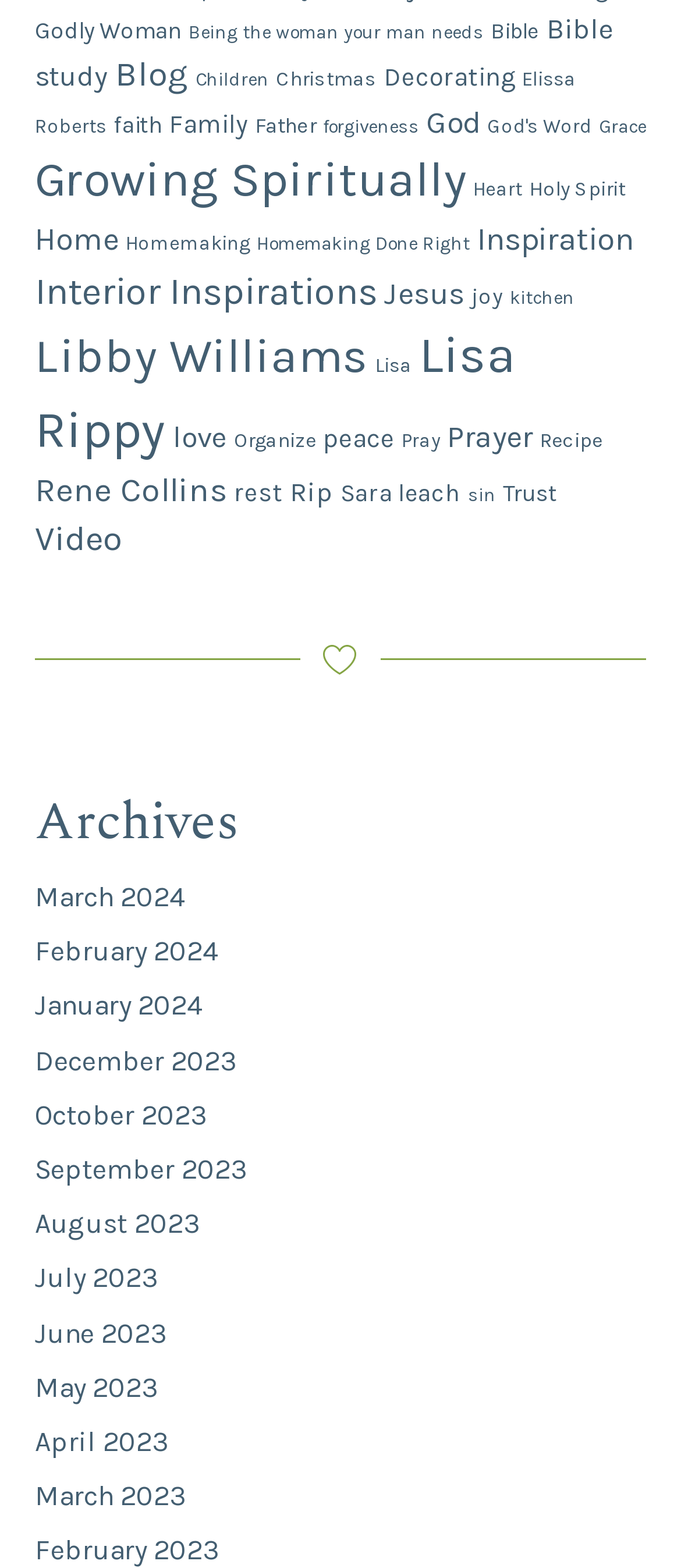Identify the bounding box coordinates of the clickable region to carry out the given instruction: "Explore the 'Growing Spiritually' category".

[0.051, 0.096, 0.685, 0.133]